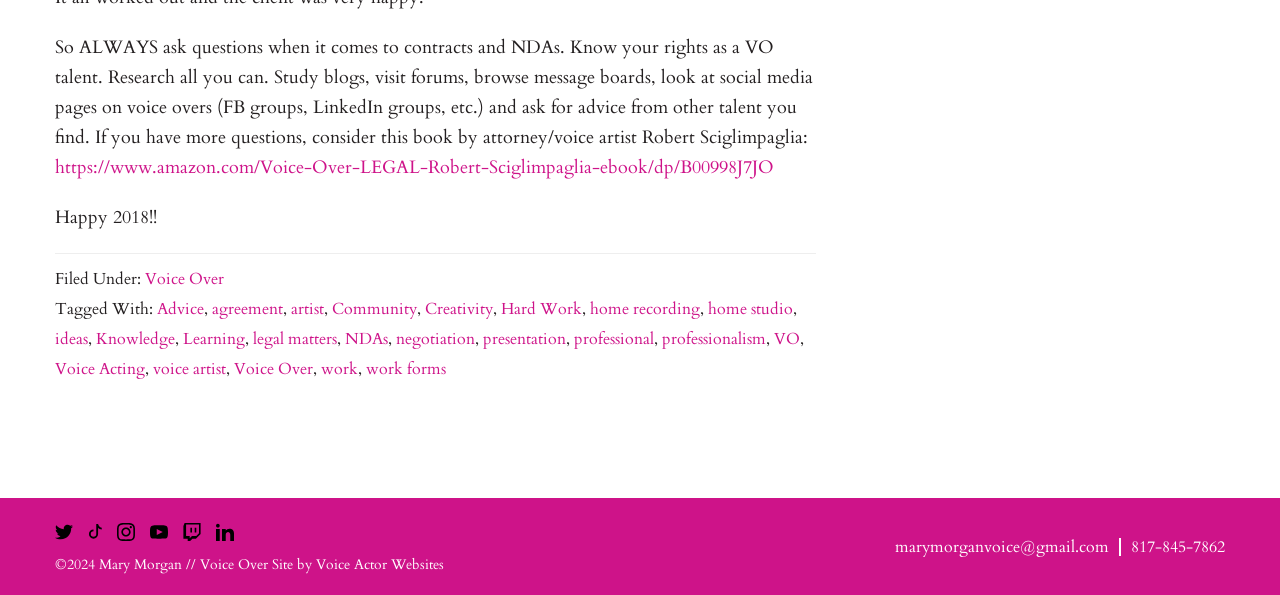Please determine the bounding box coordinates of the element's region to click in order to carry out the following instruction: "Click the link to learn more about voice over legal". The coordinates should be four float numbers between 0 and 1, i.e., [left, top, right, bottom].

[0.043, 0.261, 0.605, 0.303]